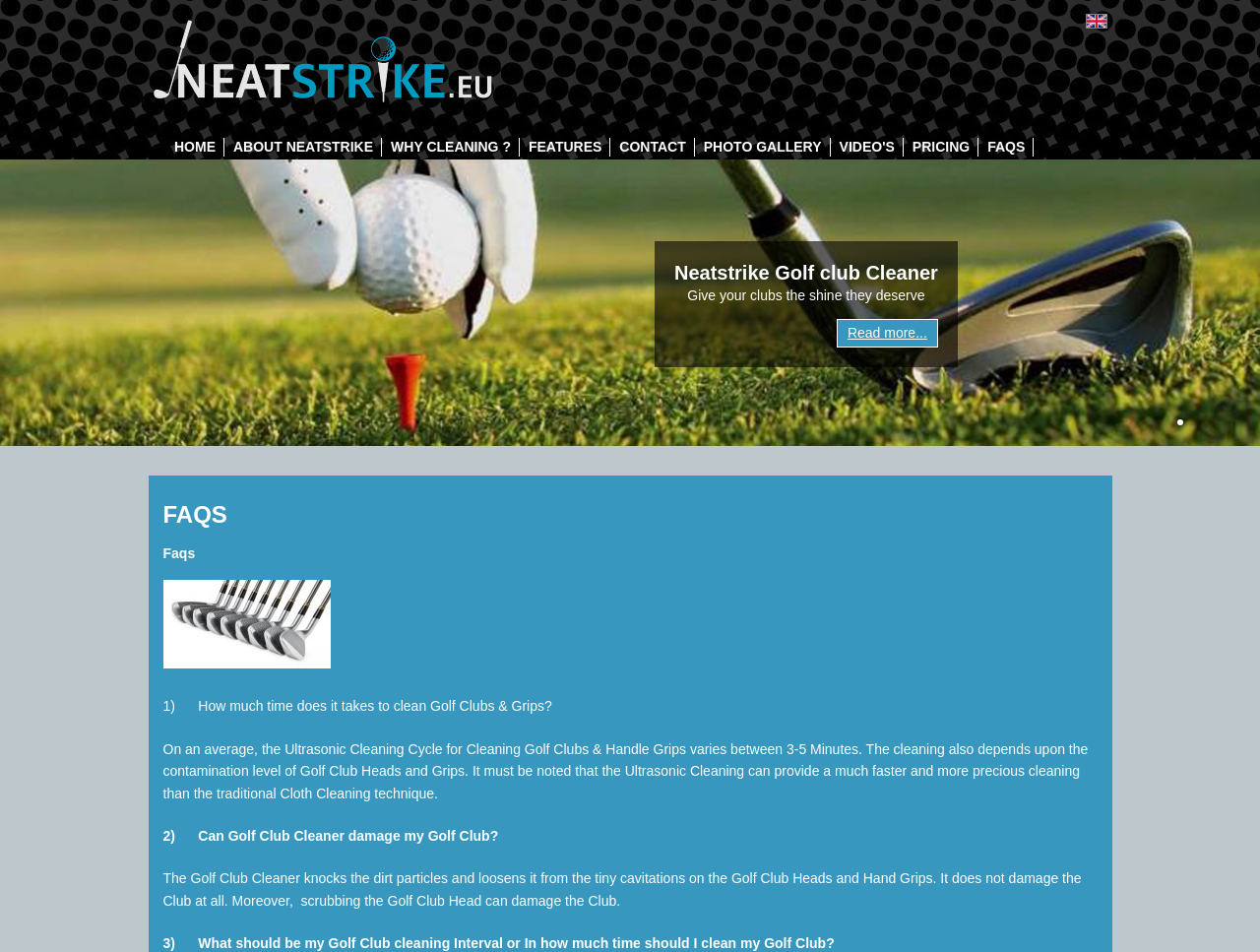Provide a brief response using a word or short phrase to this question:
Can the golf club cleaner damage the club?

No